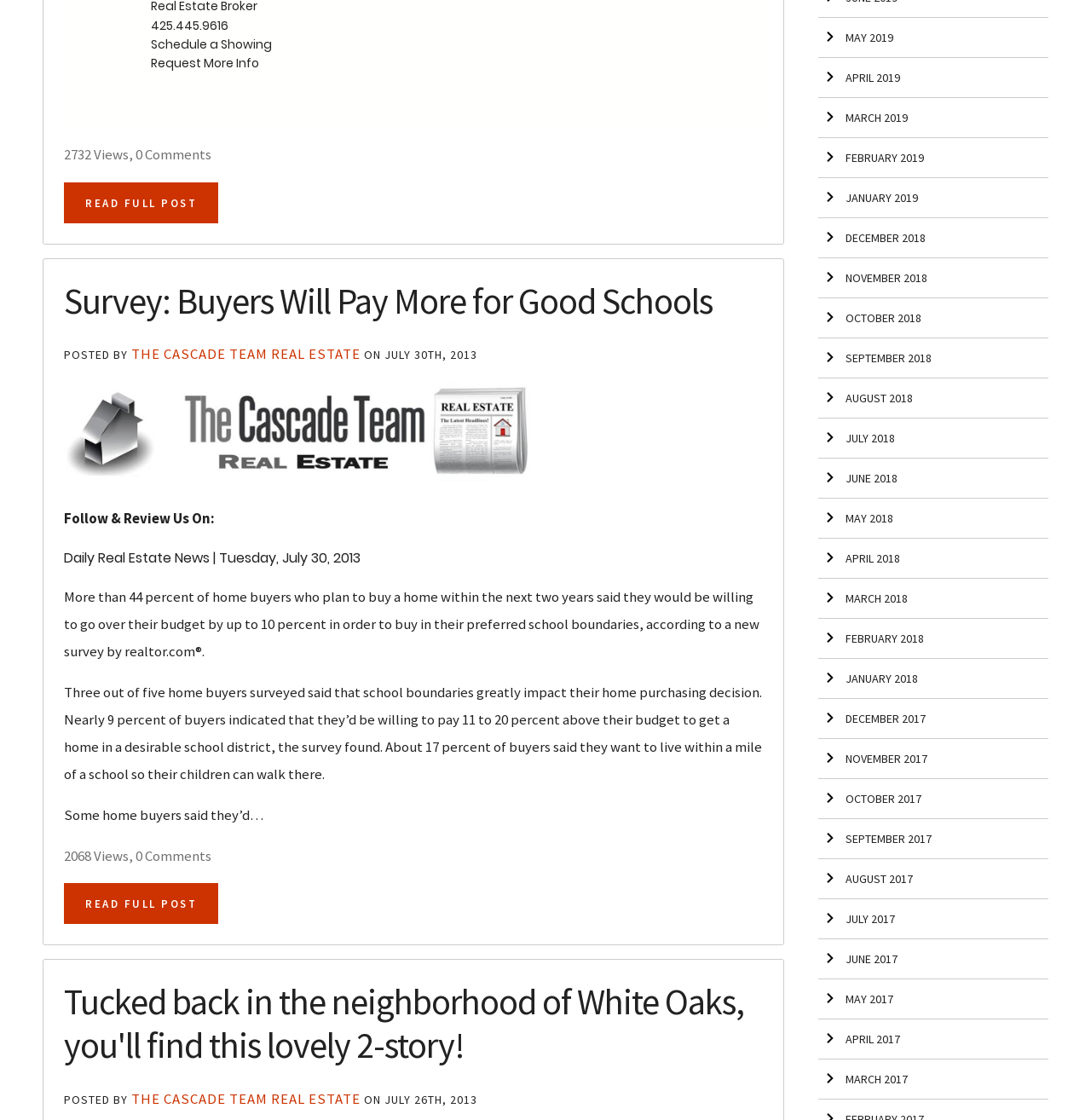What is the date of the second article?
Based on the image, please offer an in-depth response to the question.

I found the time element in the second article, which contains the text 'JULY 26TH, 2013'. This indicates that the second article was posted on July 26th, 2013.